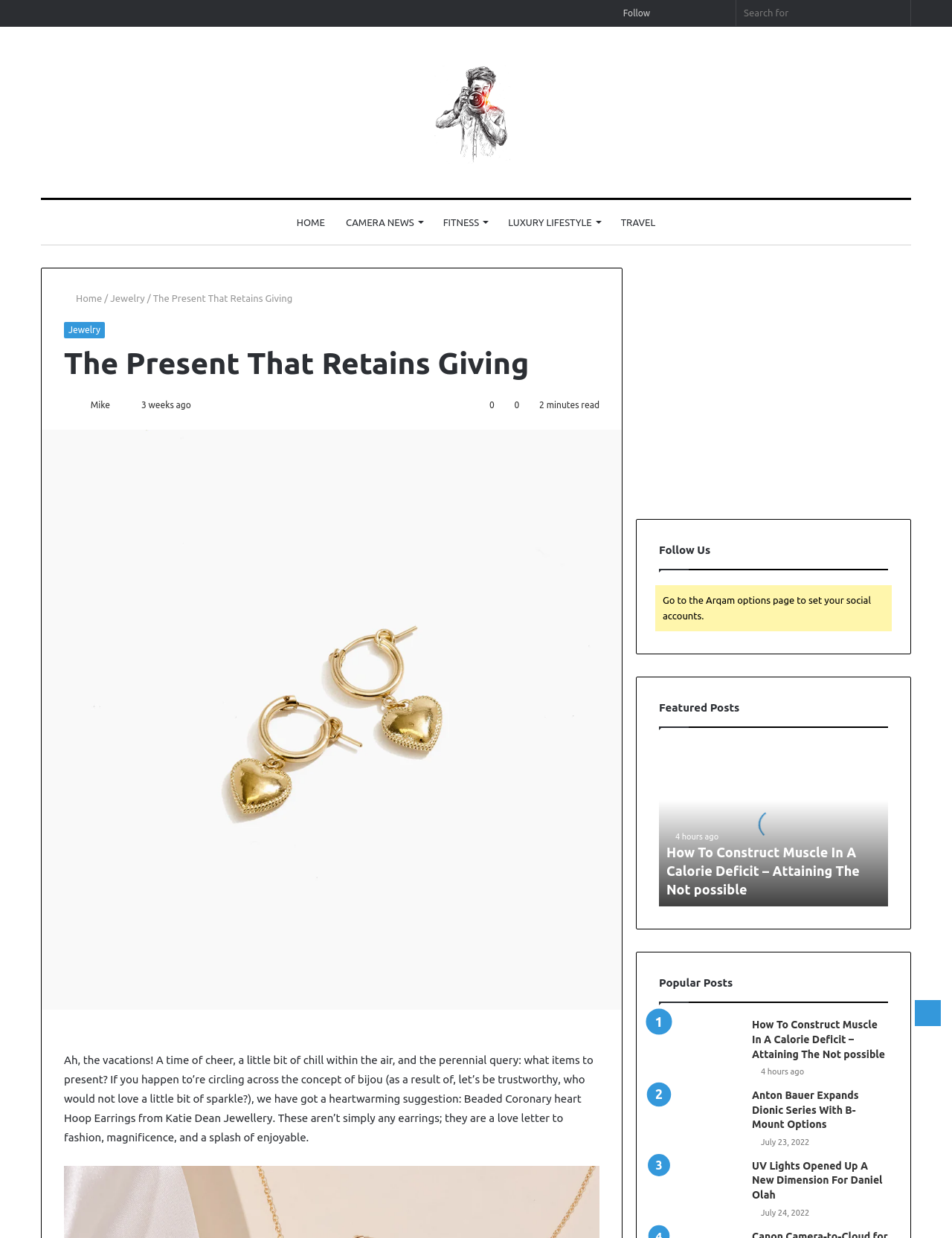Present a detailed account of what is displayed on the webpage.

This webpage is about CAMERA HUB, with a focus on a specific article titled "The Present That Retains Giving". The top section of the page features a navigation menu with links to "Secondary Navigation", "Search", "Sidebar", "Random Article", "Log In", and "Follow". Below this, there is a prominent image of the CAMERA HUB logo.

The main content area is divided into two sections. The left side features a header with links to "HOME", "CAMERA NEWS", "FITNESS", "LUXURY LIFESTYLE", and "TRAVEL". Below this, there is a heading that reads "The Present That Retains Giving" and a subheading that describes the article. The article itself is a short paragraph that discusses gift ideas, specifically Beaded Heart Hoop Earrings from Katie Dean Jewellery.

On the right side of the page, there are several sections. The top section features a link to "Follow Us" and a message about setting social accounts. Below this, there are sections for "Featured Posts" and "Popular Posts", each featuring links to articles with images and headings. The articles are titled "How To Construct Muscle In A Calorie Deficit – Attaining The Not possible", "Anton Bauer Expands Dionic Series With B-Mount Options", and "UV Lights Opened Up A New Dimension For Daniel Olah". Each article has a timestamp, with the most recent one being 4 hours ago.

At the very bottom of the page, there is a "Back to top button" link.